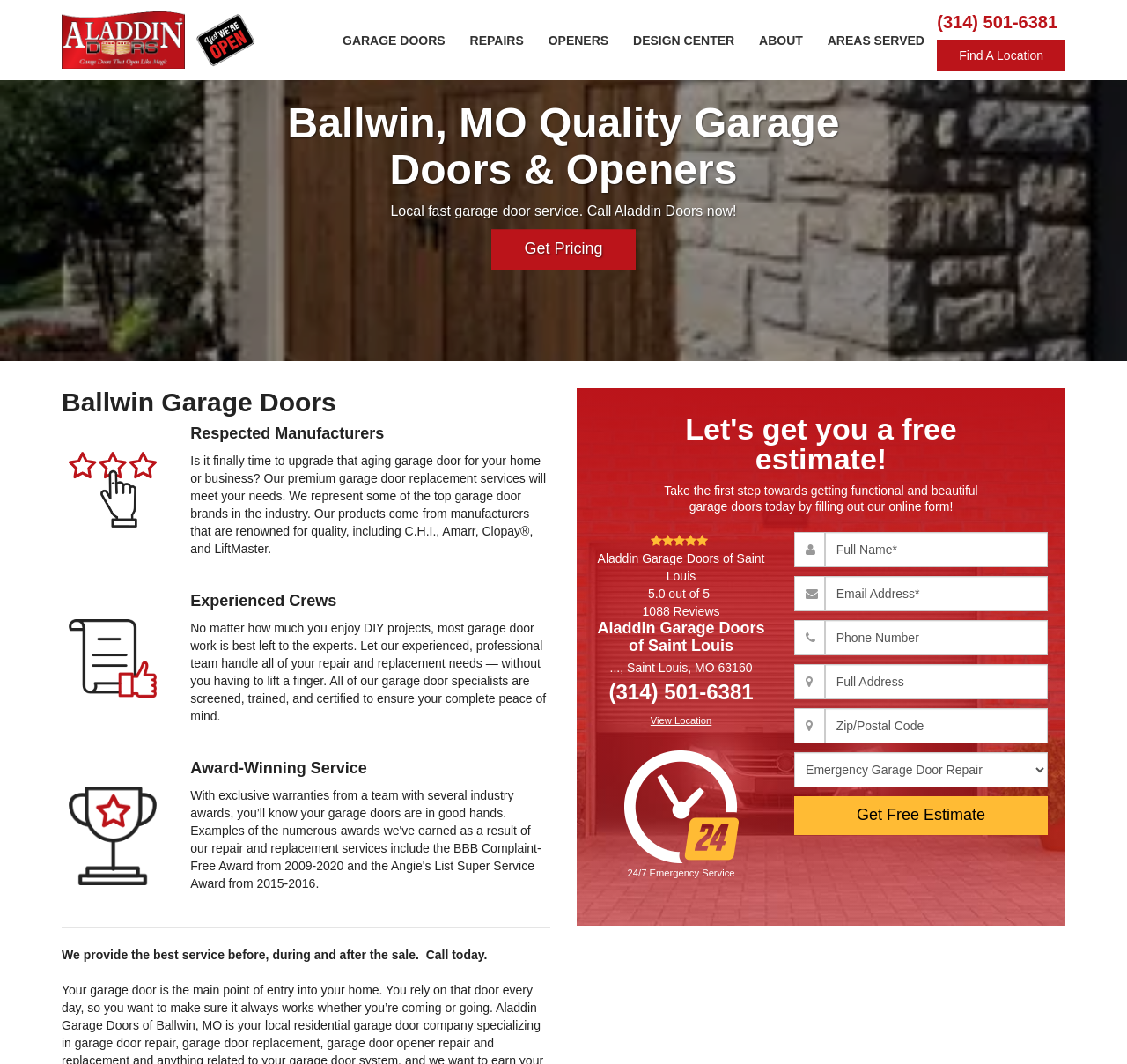Your task is to find and give the main heading text of the webpage.

Ballwin, MO Quality Garage Doors & Openers